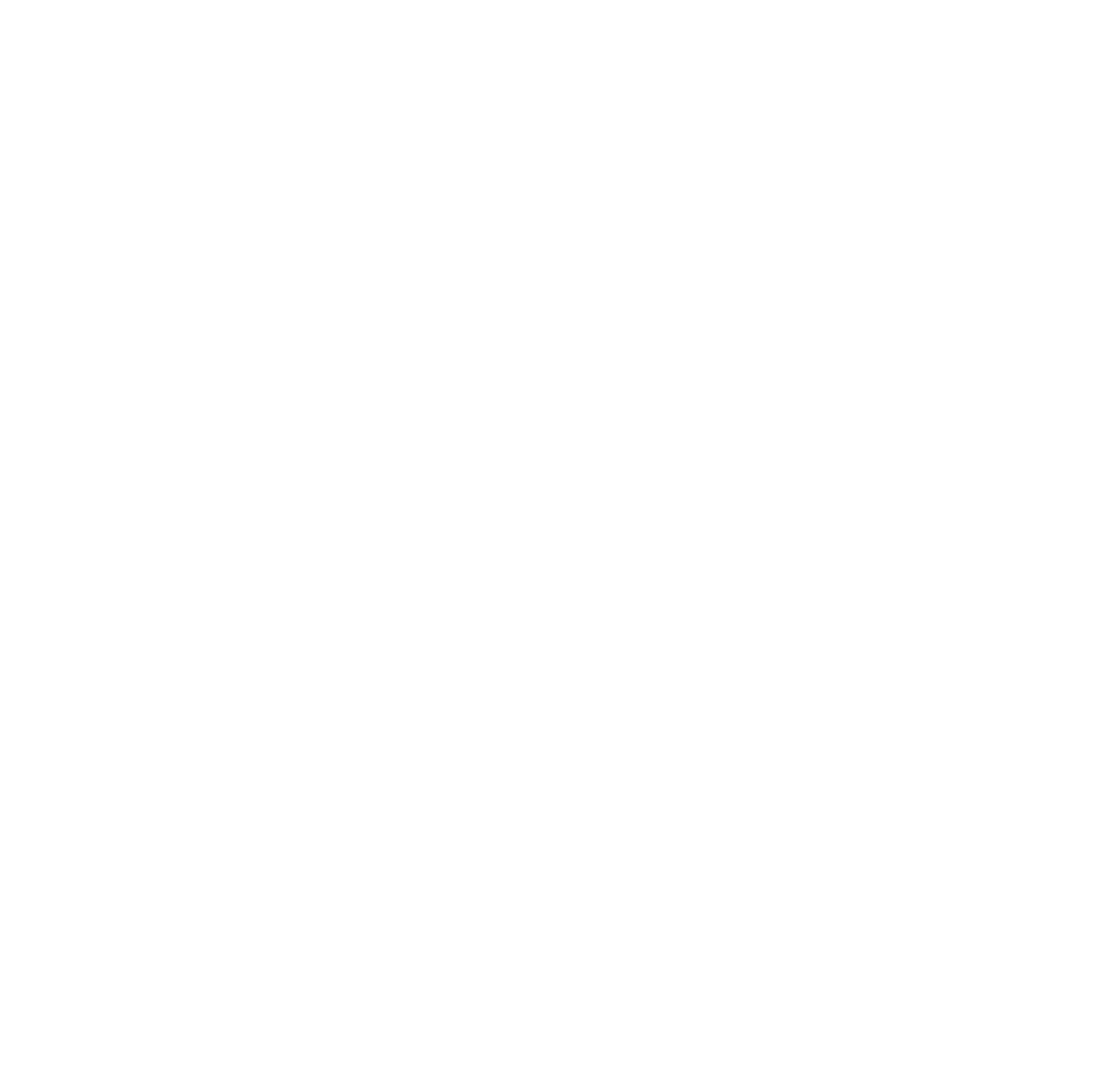Provide a one-word or brief phrase answer to the question:
What are the two options for navigation?

Next message, Previous message